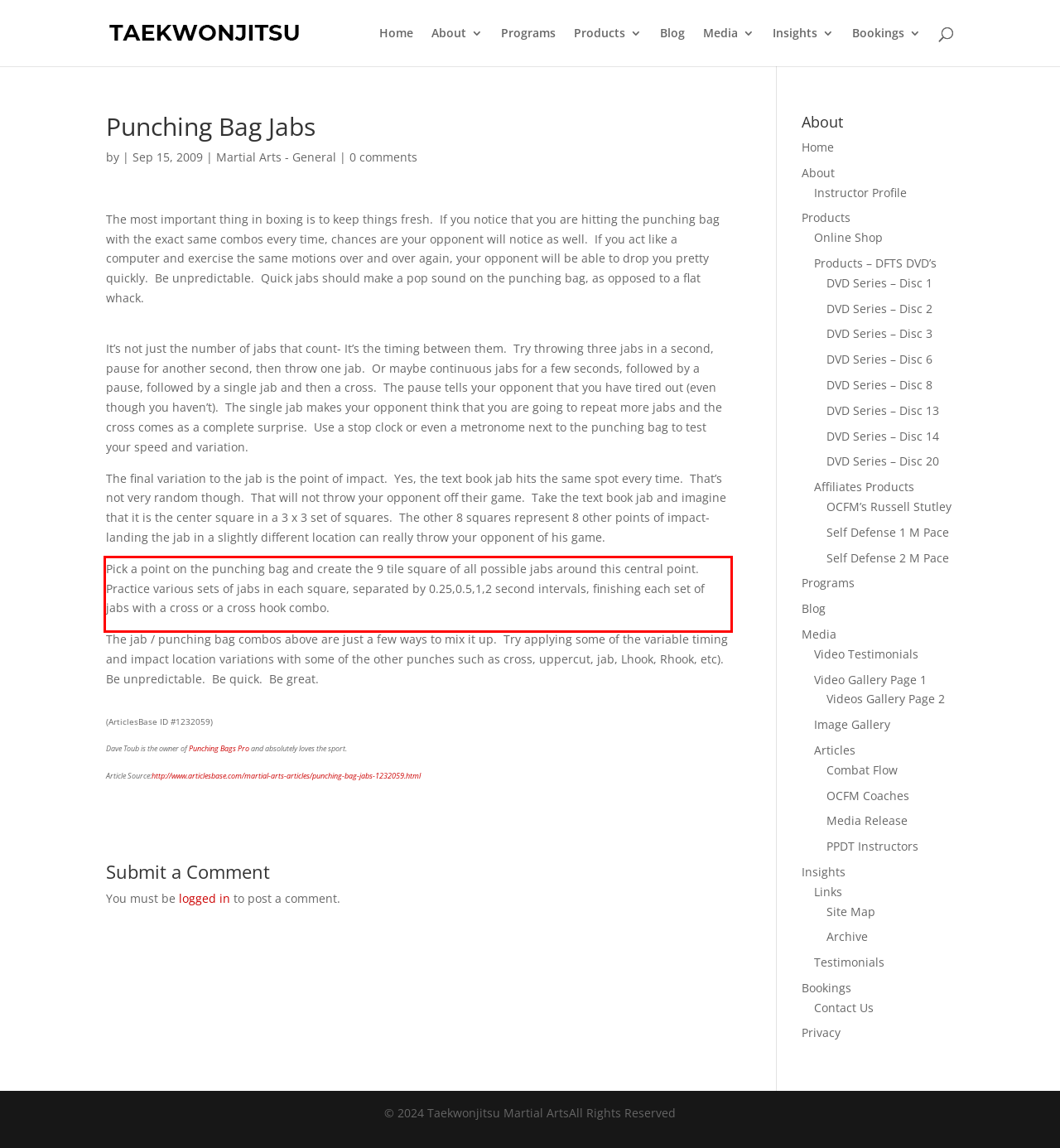Using the provided screenshot of a webpage, recognize and generate the text found within the red rectangle bounding box.

Pick a point on the punching bag and create the 9 tile square of all possible jabs around this central point. Practice various sets of jabs in each square, separated by 0.25,0.5,1,2 second intervals, finishing each set of jabs with a cross or a cross hook combo.